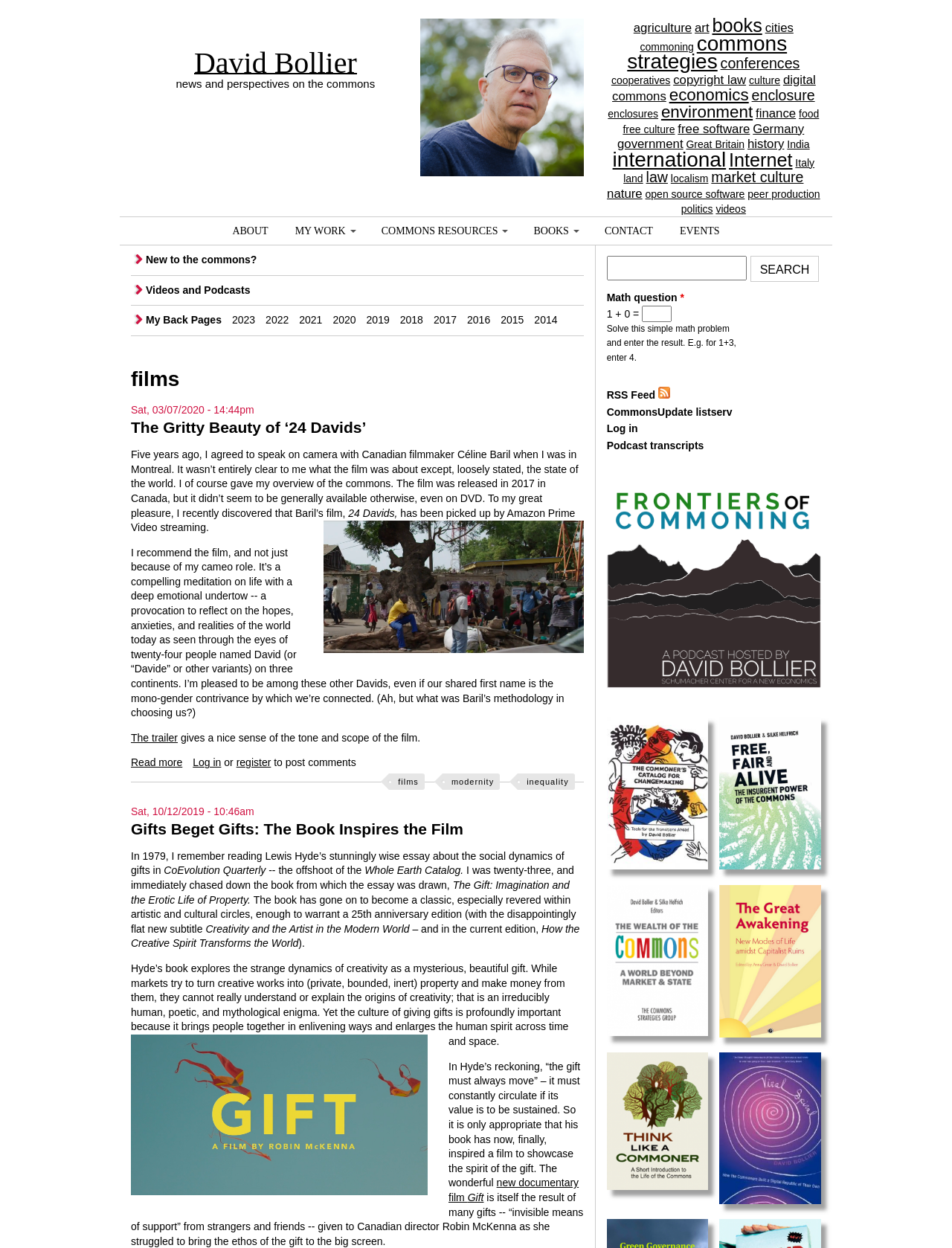Where is the film currently available for streaming?
Examine the image and provide an in-depth answer to the question.

The article mentions that the film '24 Davids' is currently available for streaming on Amazon Prime Video.